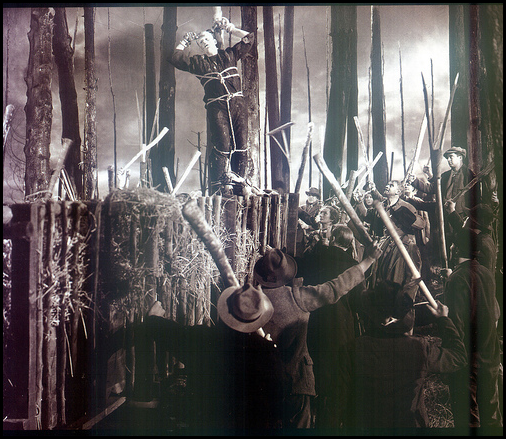Elaborate on the contents of the image in a comprehensive manner.

The image captures a dramatic scene reminiscent of classic cinema, depicting a tense moment where a bound figure stands precariously on an elevated wooden platform, surrounded by an intense crowd. The individual on the platform appears to be the focal point, likely representing a character in distress or undergoing a critical moment of confrontation. The crowd, armed with makeshift weapons such as wooden sticks, appears to be agitated or hostile, suggesting a theme of mob mentality or collective unrest.

The setting is atmospheric, with towering trees silhouetted against a moody sky, enhancing the sense of foreboding. The black-and-white tone of the photograph adds to its historical context, reminiscent of early 20th-century films that often dealt with complex social issues, fear, and the nature of civilization. This powerful imagery could be interpreted as a commentary on societal conflicts, justice, or the consequences of collective actions in times of turmoil.